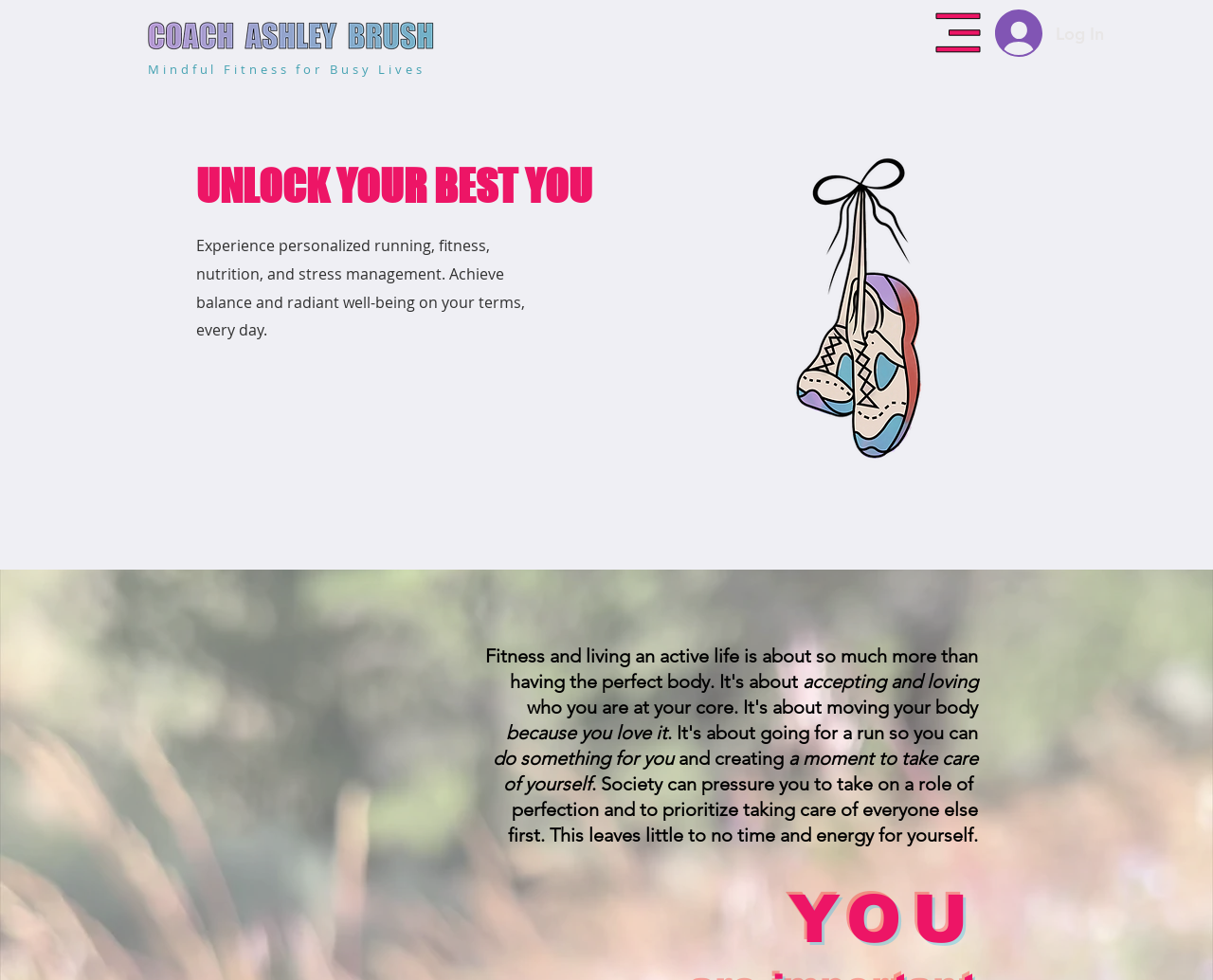What is the target audience of this webpage?
Refer to the screenshot and respond with a concise word or phrase.

Busy individuals